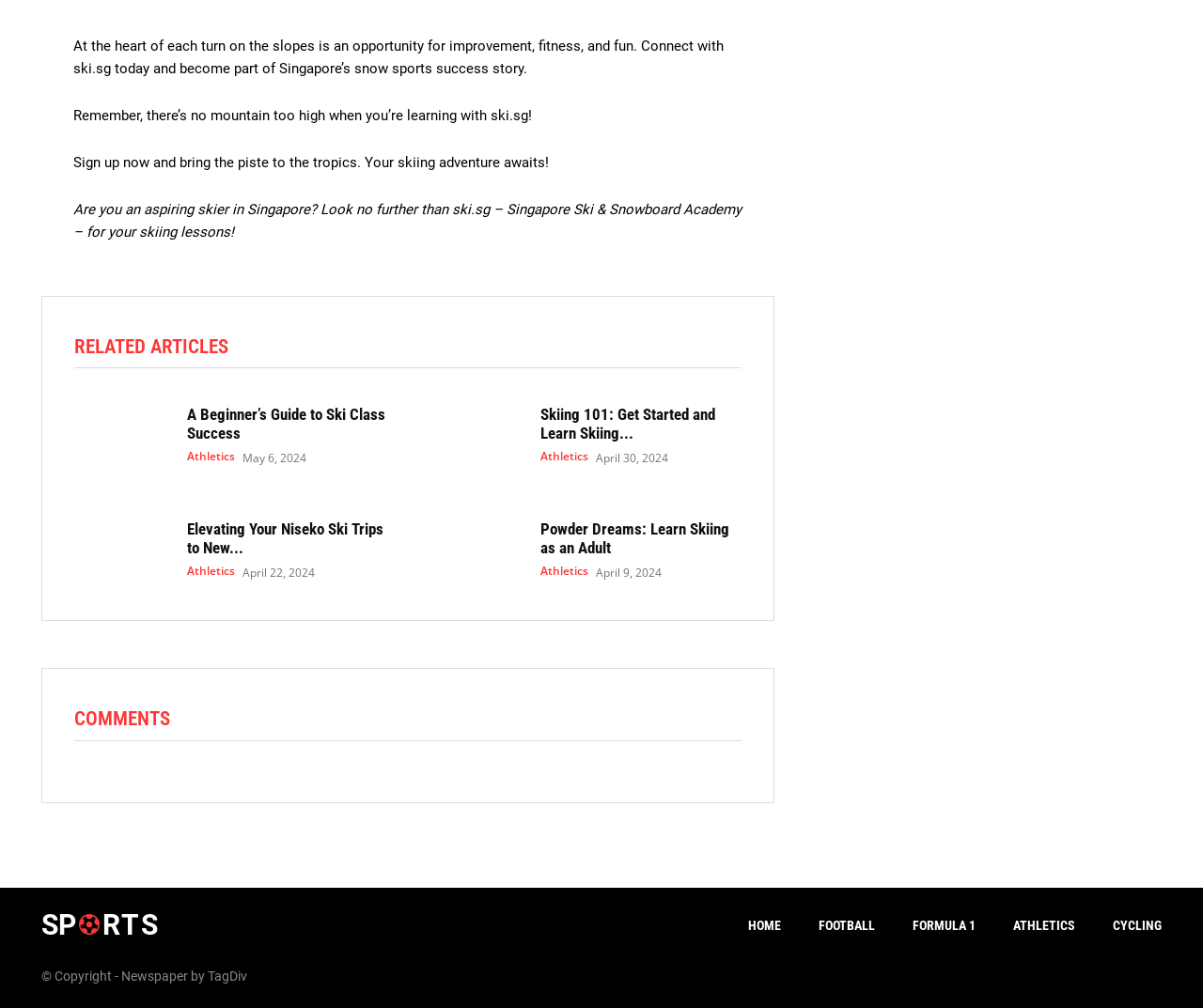Identify the bounding box coordinates of the section that should be clicked to achieve the task described: "Read 'A Beginner’s Guide to Ski Class Success'".

[0.062, 0.394, 0.14, 0.469]